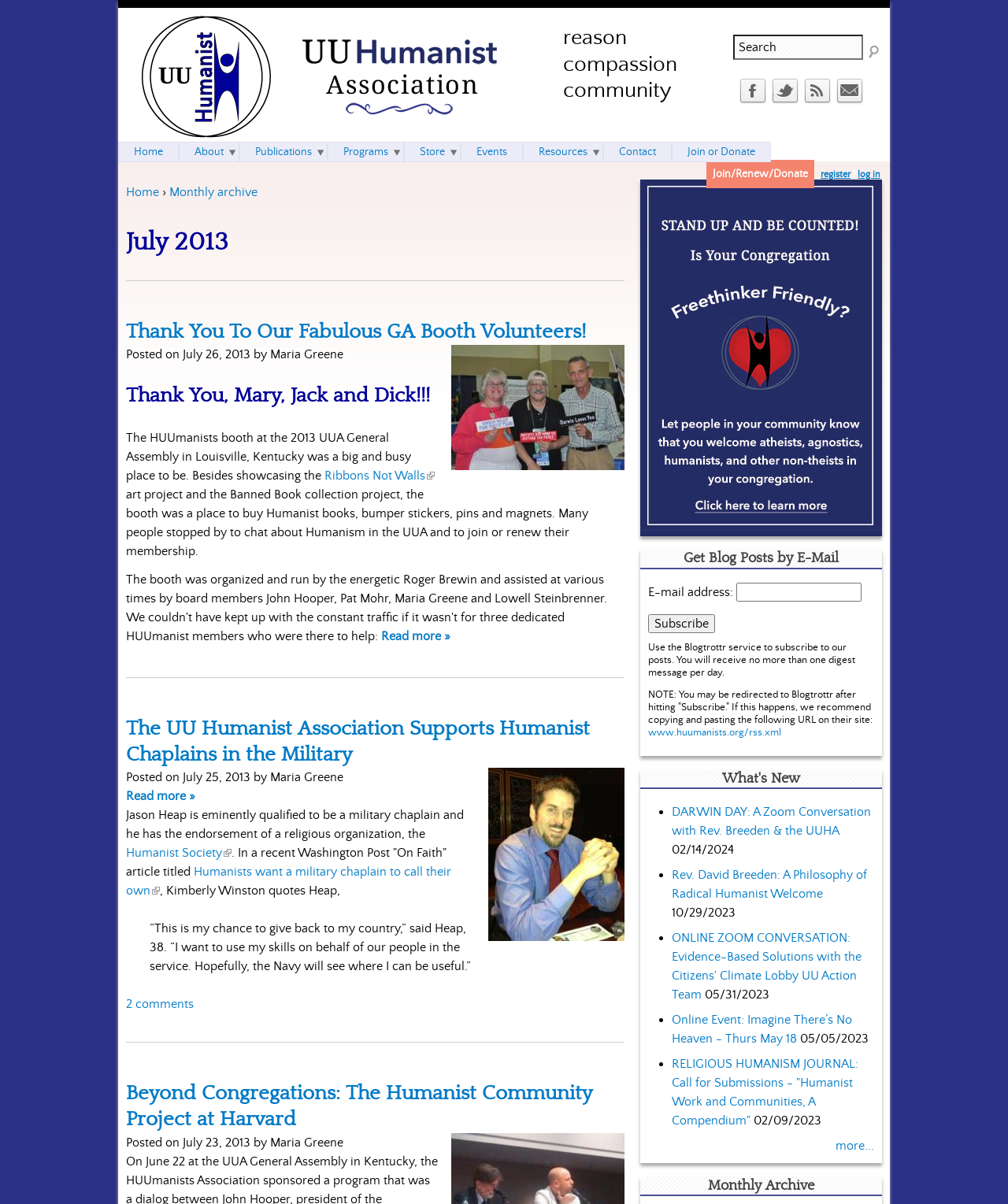Determine the bounding box coordinates for the area that needs to be clicked to fulfill this task: "View July 2013 archive". The coordinates must be given as four float numbers between 0 and 1, i.e., [left, top, right, bottom].

[0.168, 0.154, 0.255, 0.165]